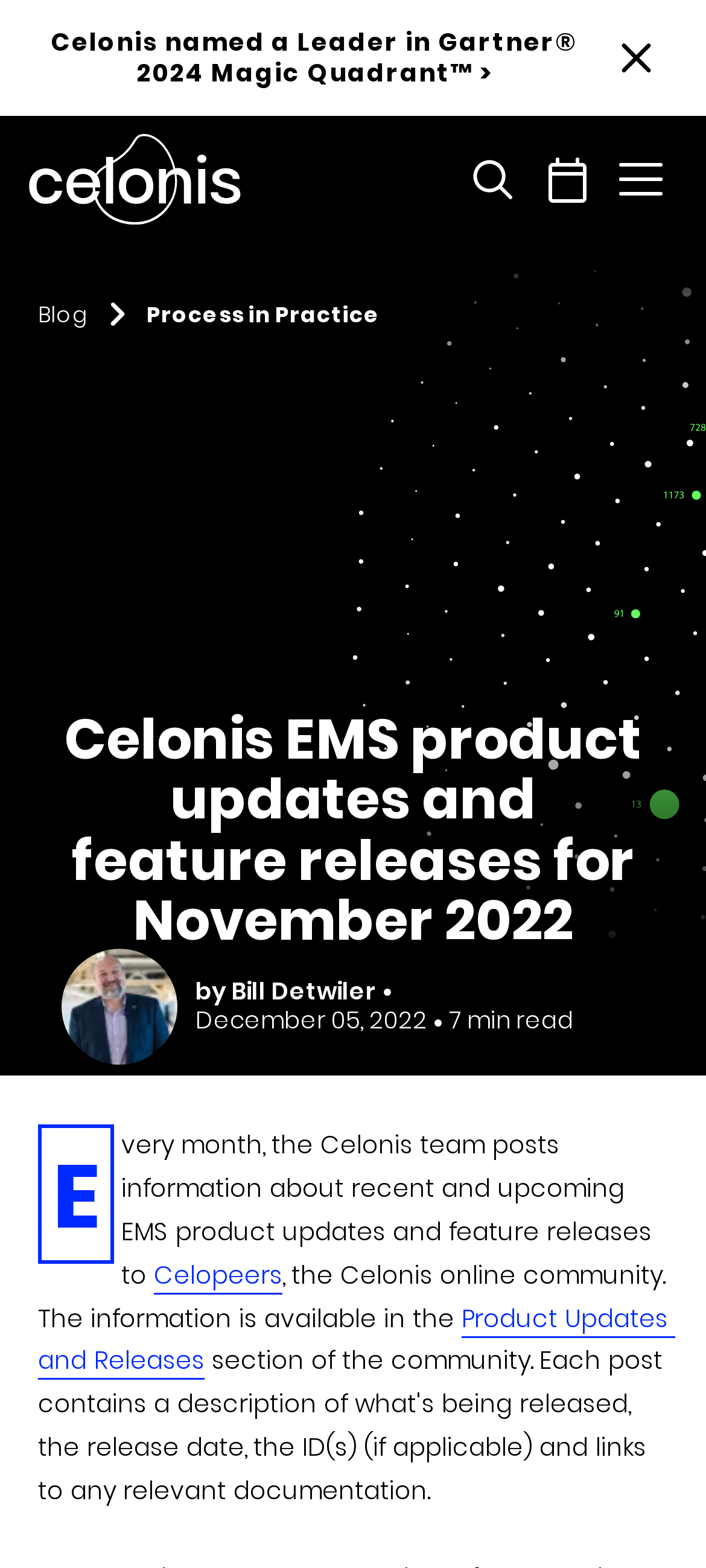Give the bounding box coordinates for the element described by: ".st0{fill-rule:evenodd;clip-rule:evenodd;fill:#fff}".

[0.041, 0.085, 0.341, 0.143]